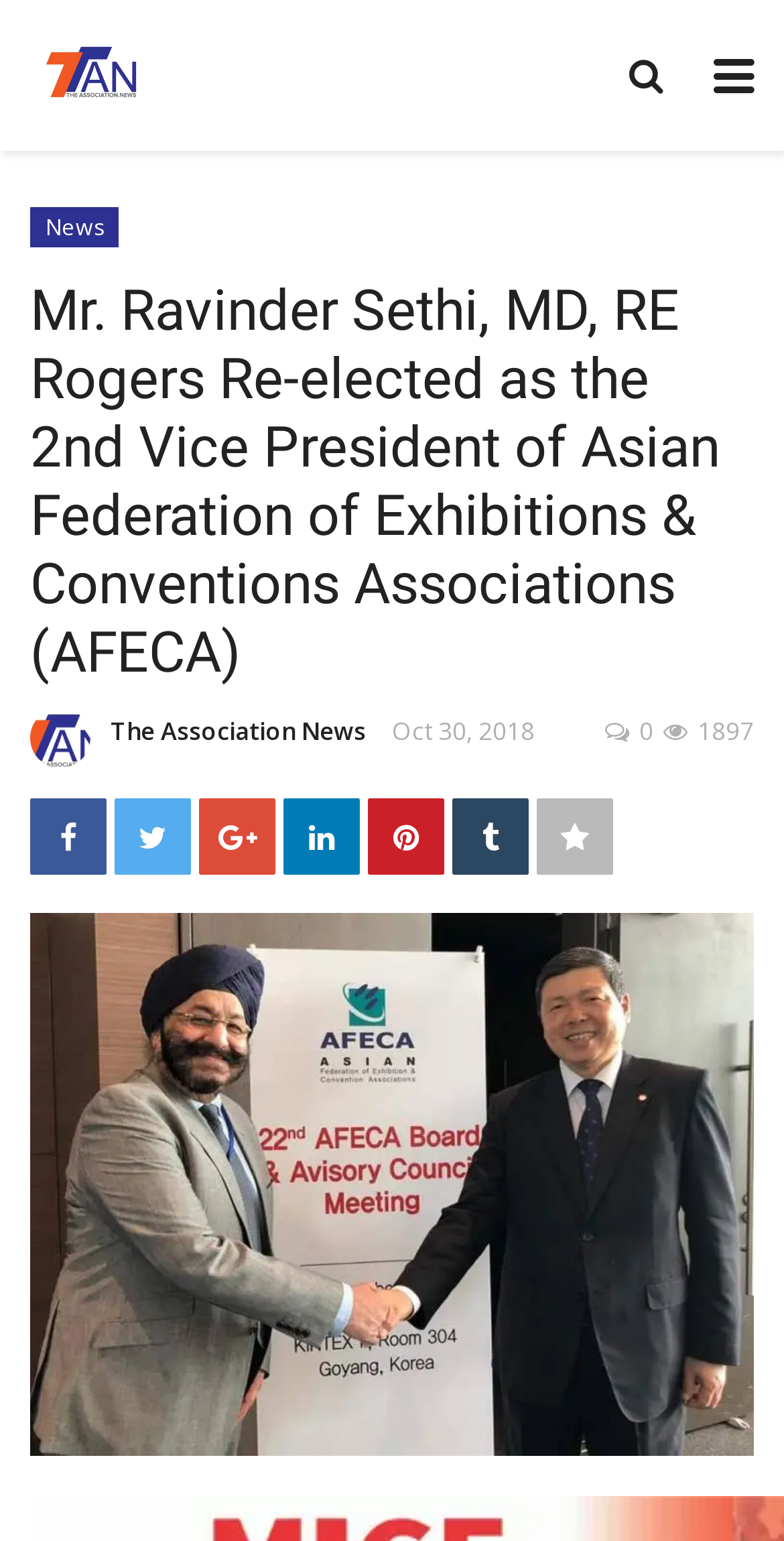Find the UI element described as: "The Association News" and predict its bounding box coordinates. Ensure the coordinates are four float numbers between 0 and 1, [left, top, right, bottom].

[0.038, 0.459, 0.467, 0.498]